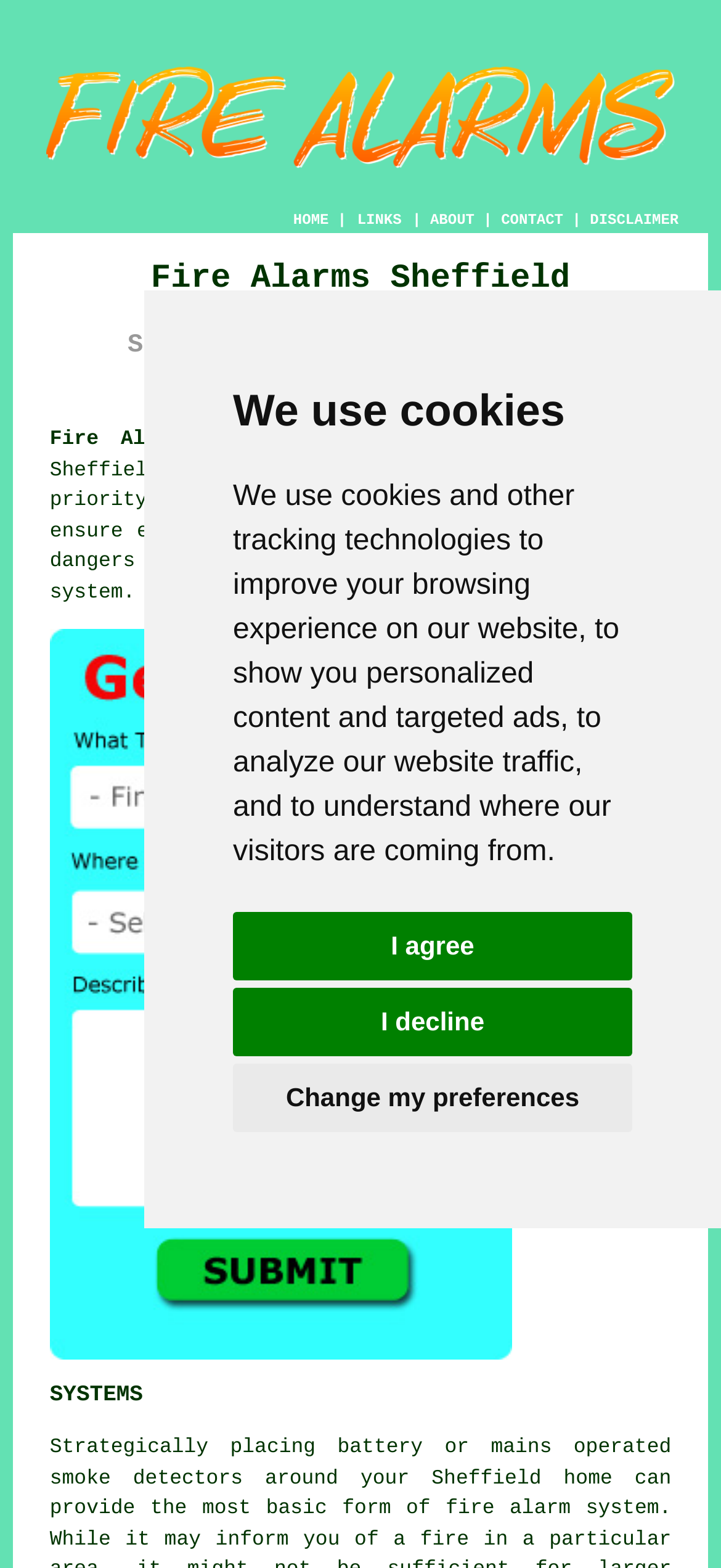Locate the bounding box coordinates of the clickable region necessary to complete the following instruction: "Click the fire alarm system link". Provide the coordinates in the format of four float numbers between 0 and 1, i.e., [left, top, right, bottom].

[0.069, 0.352, 0.931, 0.386]